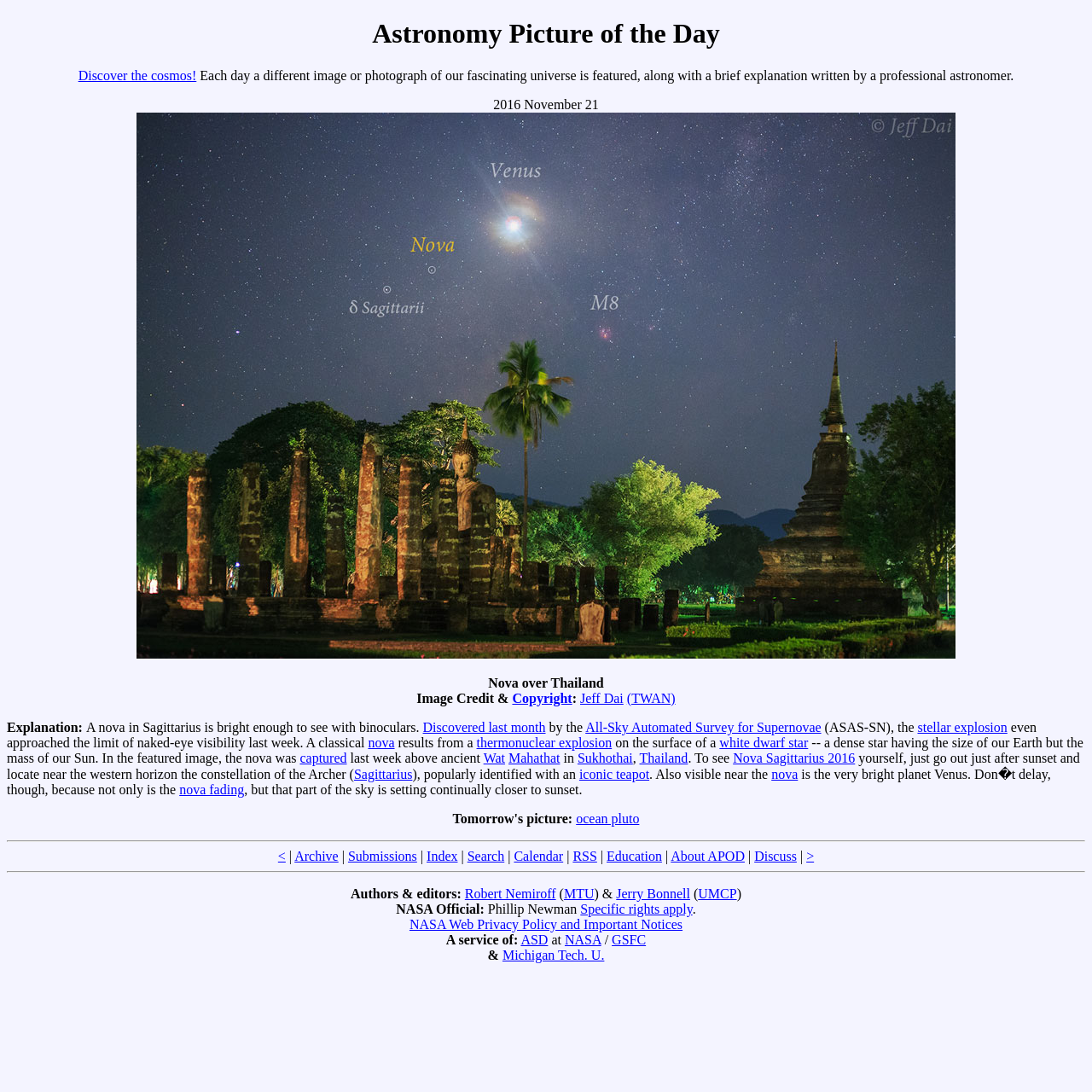Please specify the bounding box coordinates for the clickable region that will help you carry out the instruction: "Click on the image to bring up the highest resolution version available.".

[0.125, 0.103, 0.875, 0.603]